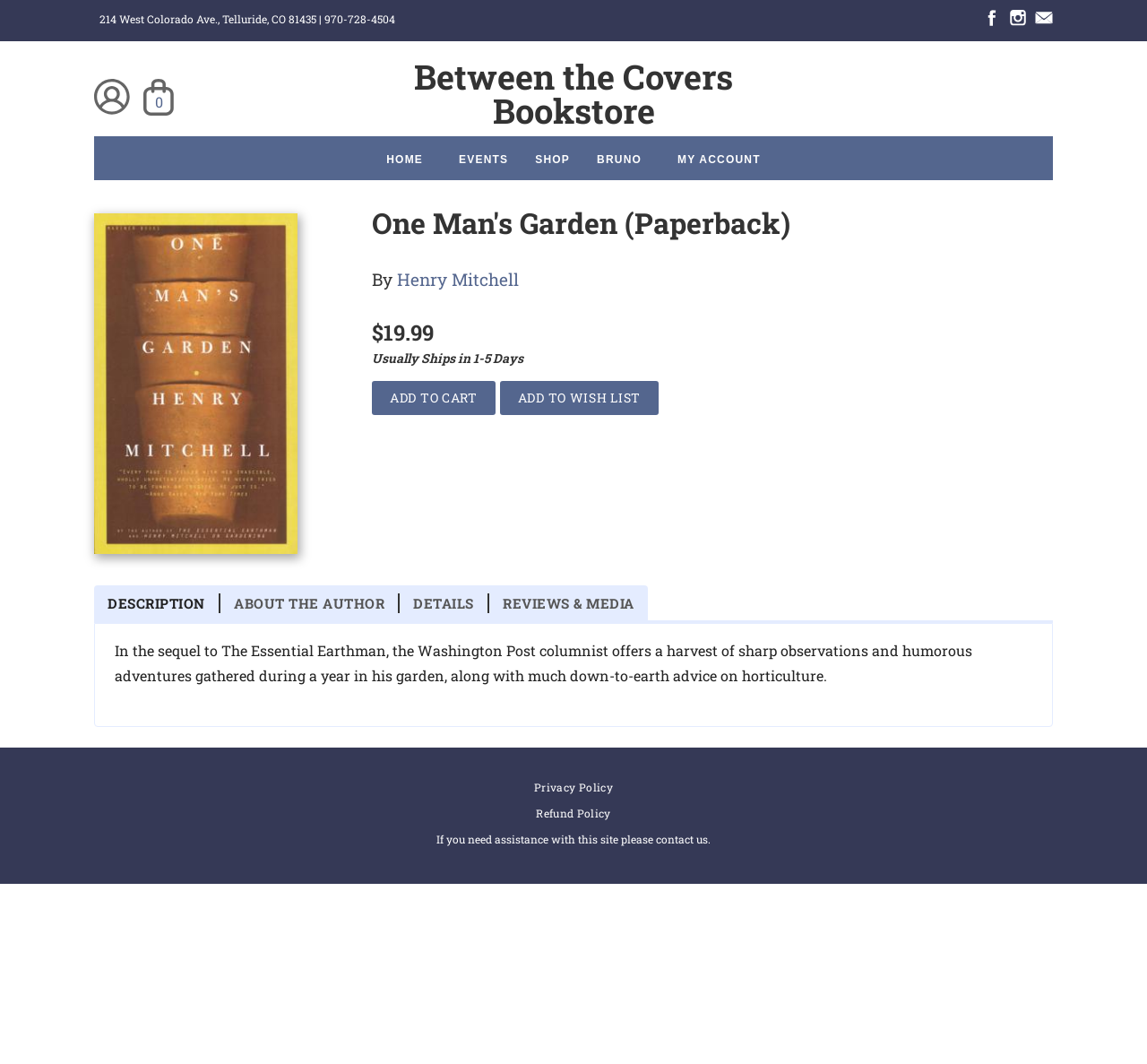Determine the bounding box coordinates in the format (top-left x, top-left y, bottom-right x, bottom-right y). Ensure all values are floating point numbers between 0 and 1. Identify the bounding box of the UI element described by: name="op" value="Add to Wish List"

[0.436, 0.358, 0.574, 0.39]